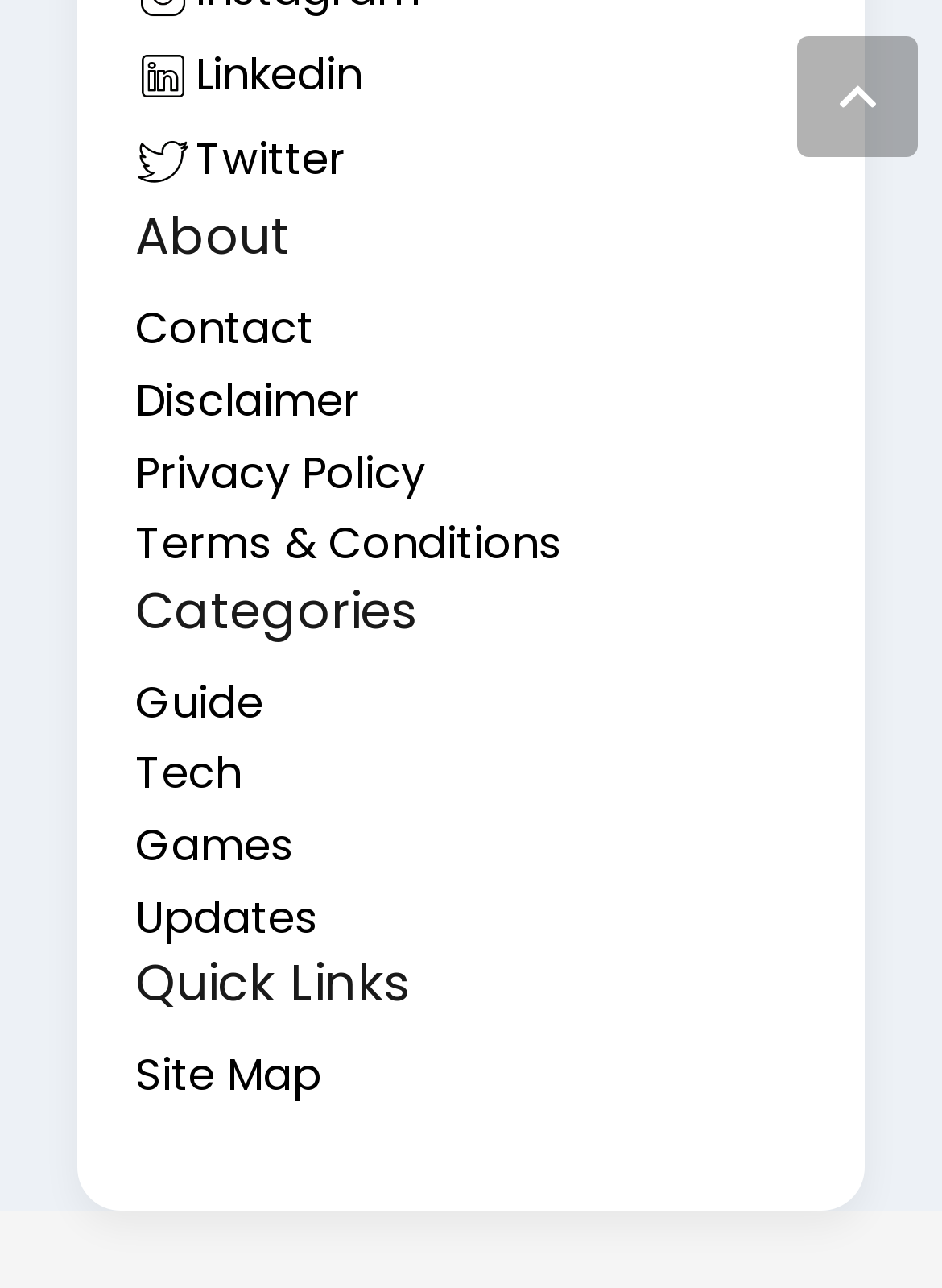What is the purpose of the button at the bottom right?
Please provide a detailed and comprehensive answer to the question.

The button at the bottom right has a bounding box coordinate of [0.846, 0.028, 0.974, 0.122] and is labeled as 'Back to top', indicating its purpose is to allow users to quickly scroll back to the top of the webpage.